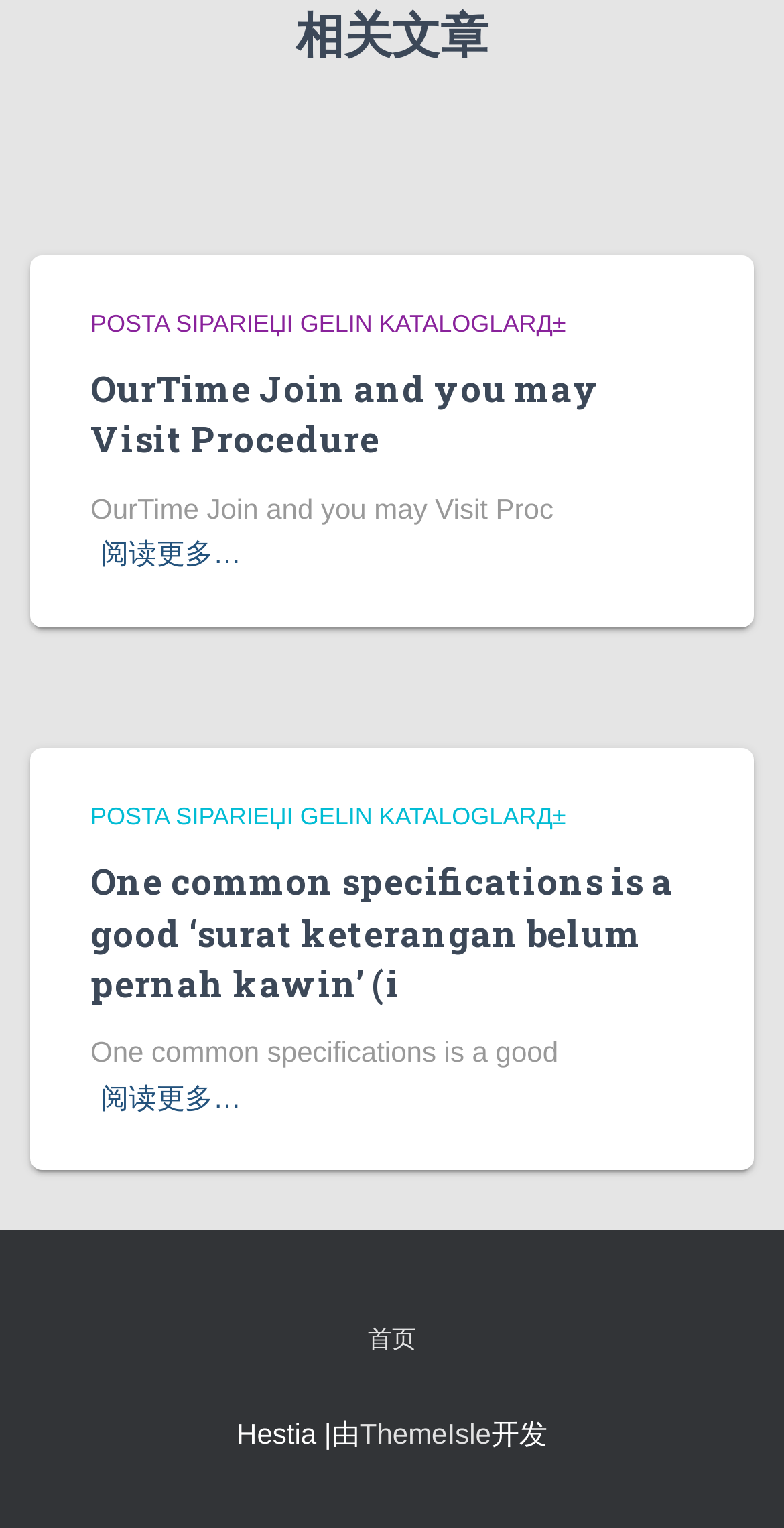Determine the bounding box coordinates of the clickable region to follow the instruction: "Click on '阅读更多…' to read more".

[0.128, 0.348, 0.308, 0.378]